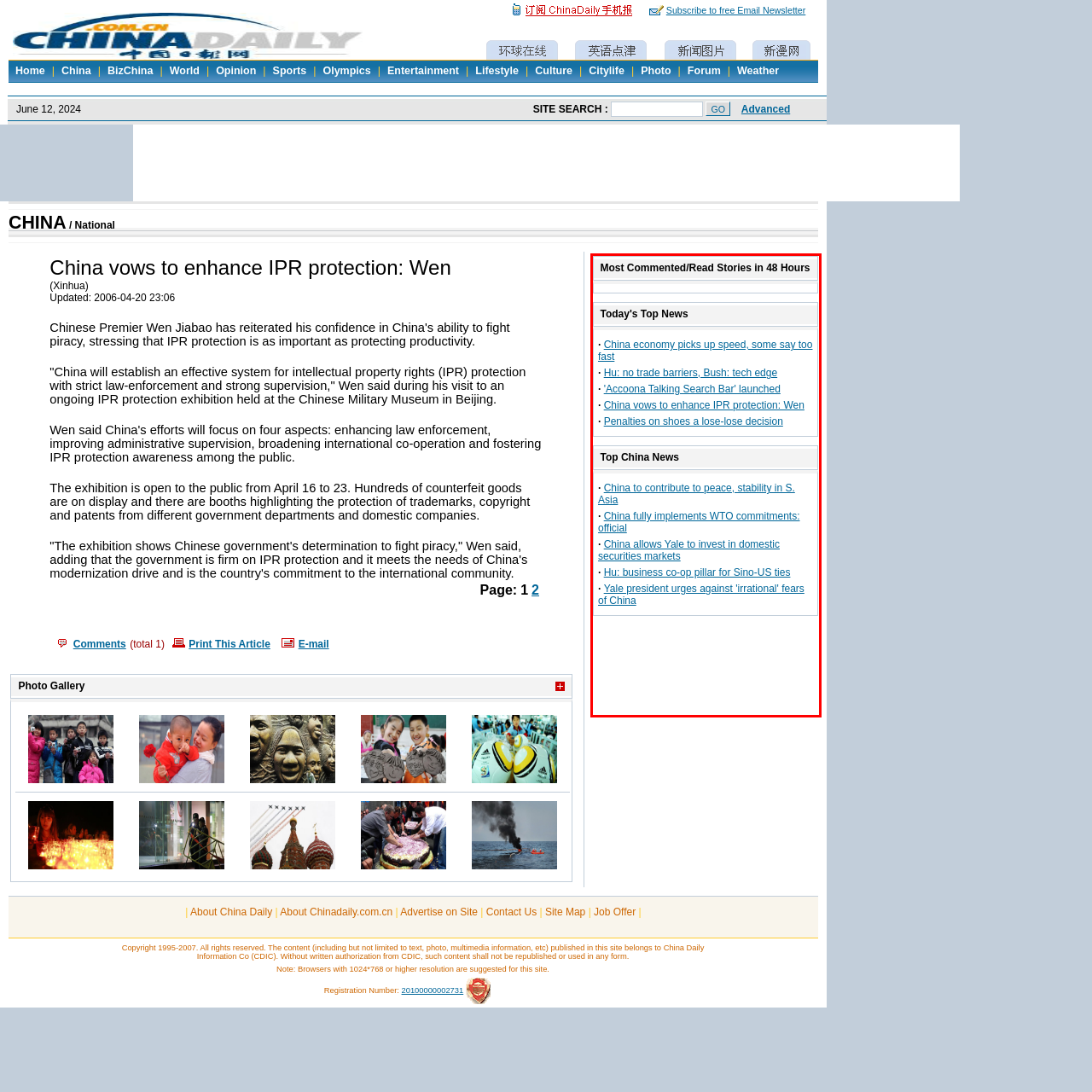Analyze the screenshot of the webpage and extract the text from the UI element that is inside the red bounding box.

Most Commented/Read Stories in 48 Hours Today's Top News · China economy picks up speed, some say too fast · Hu: no trade barriers, Bush: tech edge · 'Accoona Talking Search Bar' launched · China vows to enhance IPR protection: Wen · Penalties on shoes a lose-lose decision Top China News · China to contribute to peace, stability in S. Asia · China fully implements WTO commitments: official · China allows Yale to invest in domestic securities markets · Hu: business co-op pillar for Sino-US ties · Yale president urges against 'irrational' fears of China